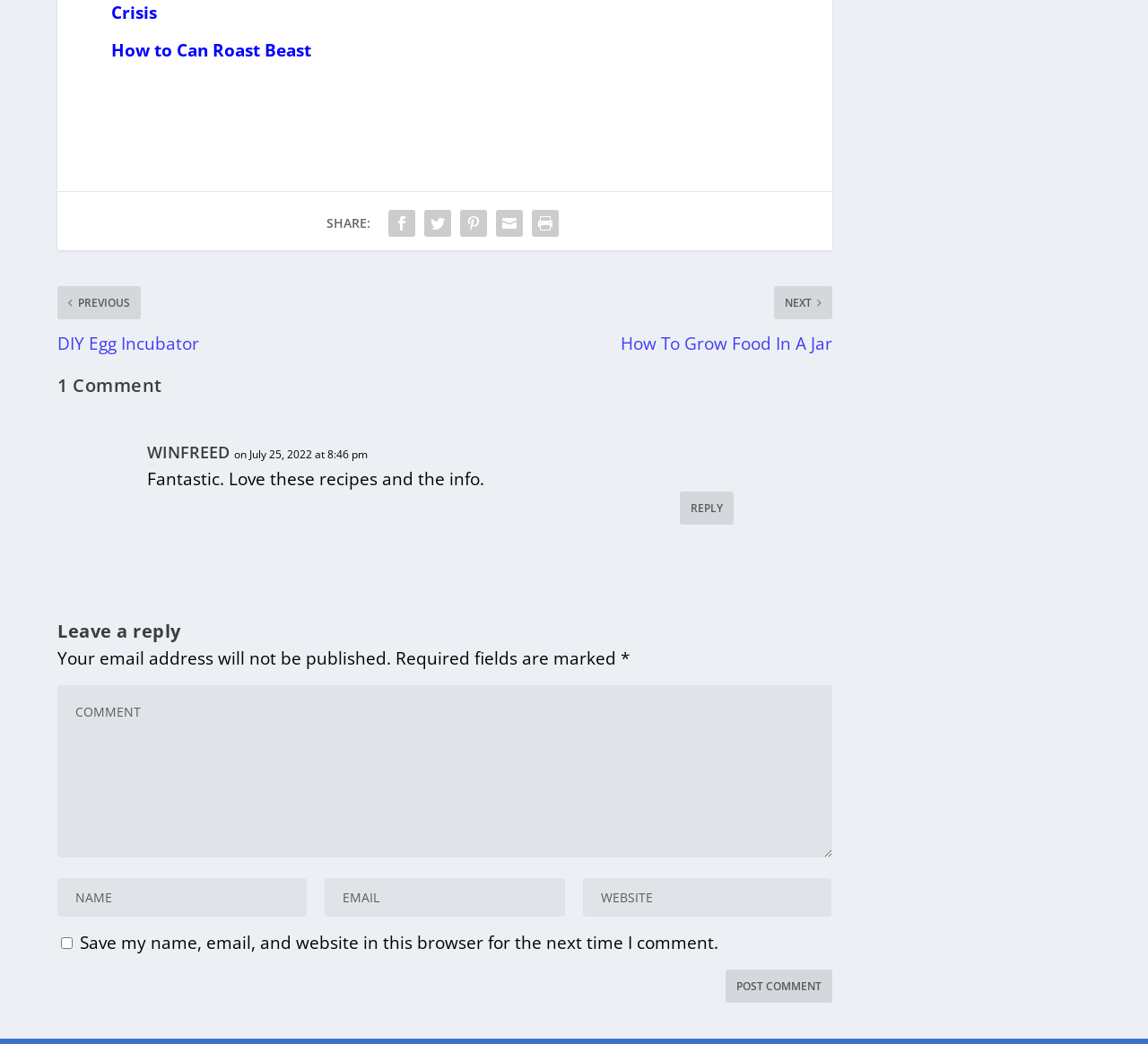What is the topic of the article?
Answer the question with a single word or phrase derived from the image.

Roast Beast